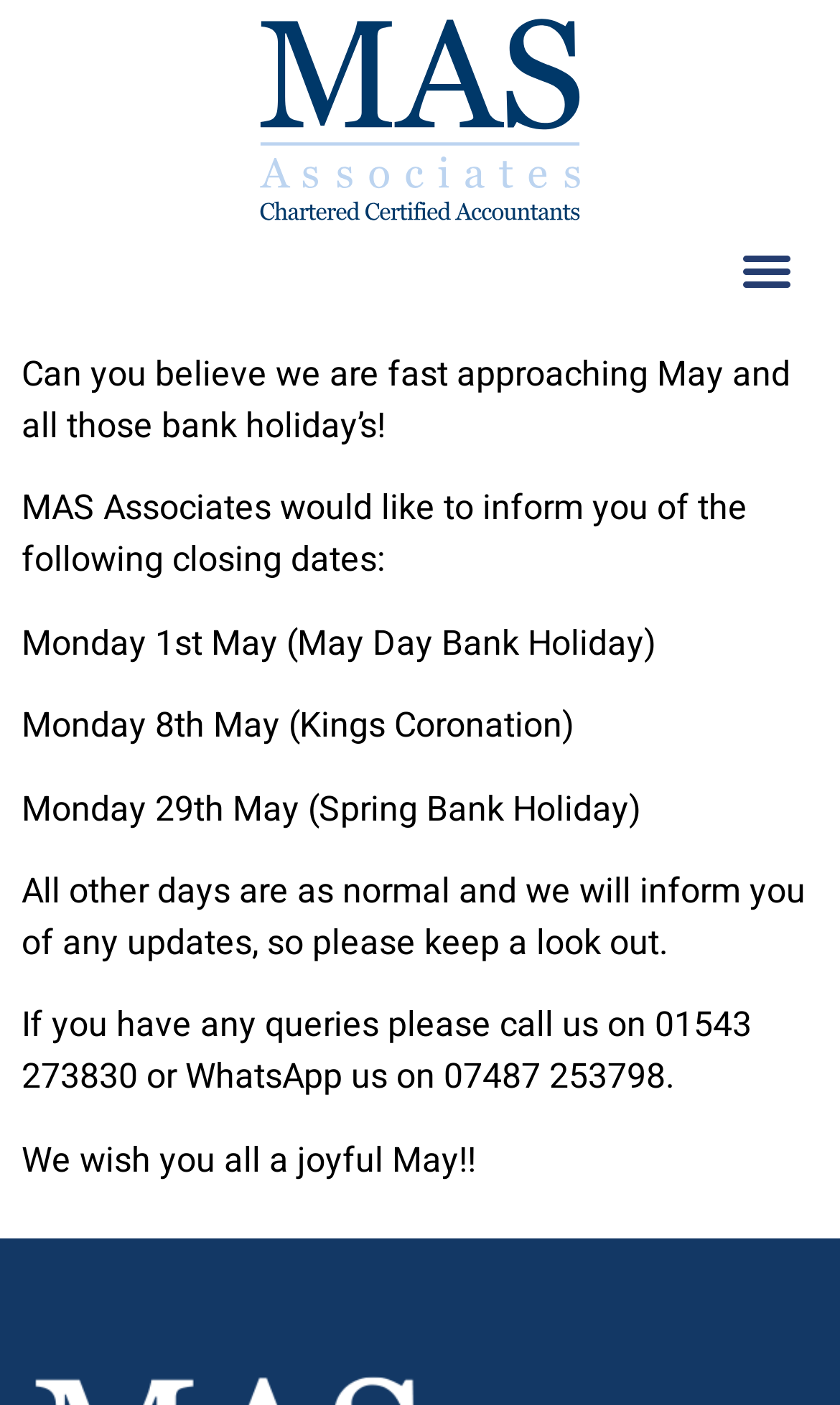What is the second bank holiday in May?
Can you offer a detailed and complete answer to this question?

The webpage lists the closing dates for MAS Associates in May, and the second one mentioned is Monday 8th May, which is a Kings Coronation bank holiday.